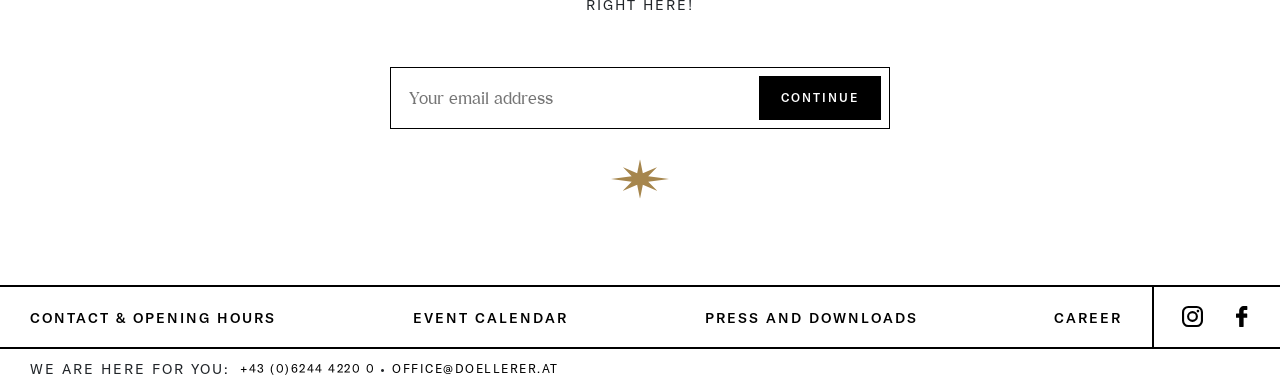Identify the bounding box coordinates for the UI element described as: "Event Calendar".

[0.323, 0.794, 0.444, 0.84]